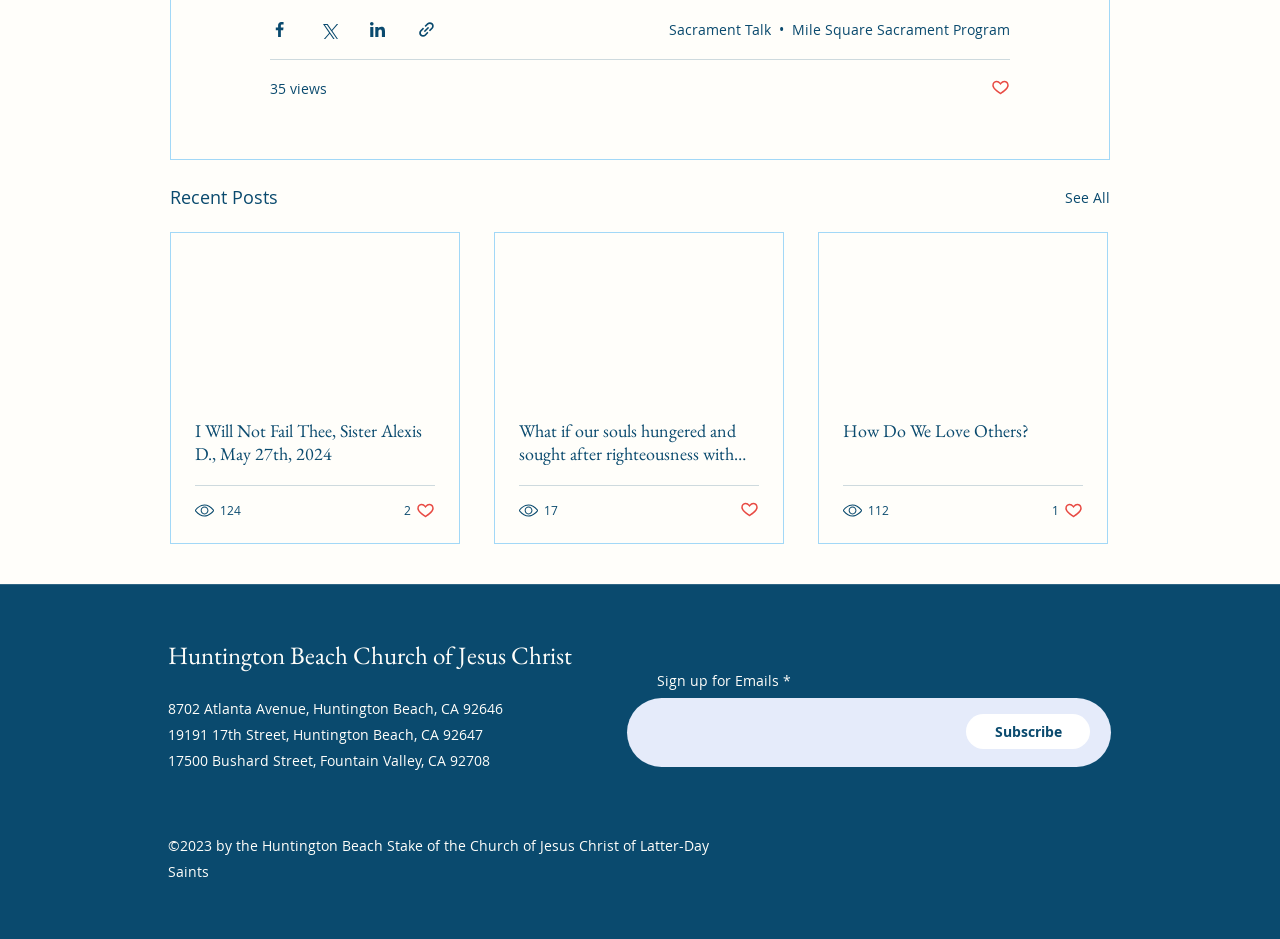Reply to the question with a single word or phrase:
What is the purpose of the button 'Subscribe'?

To sign up for emails